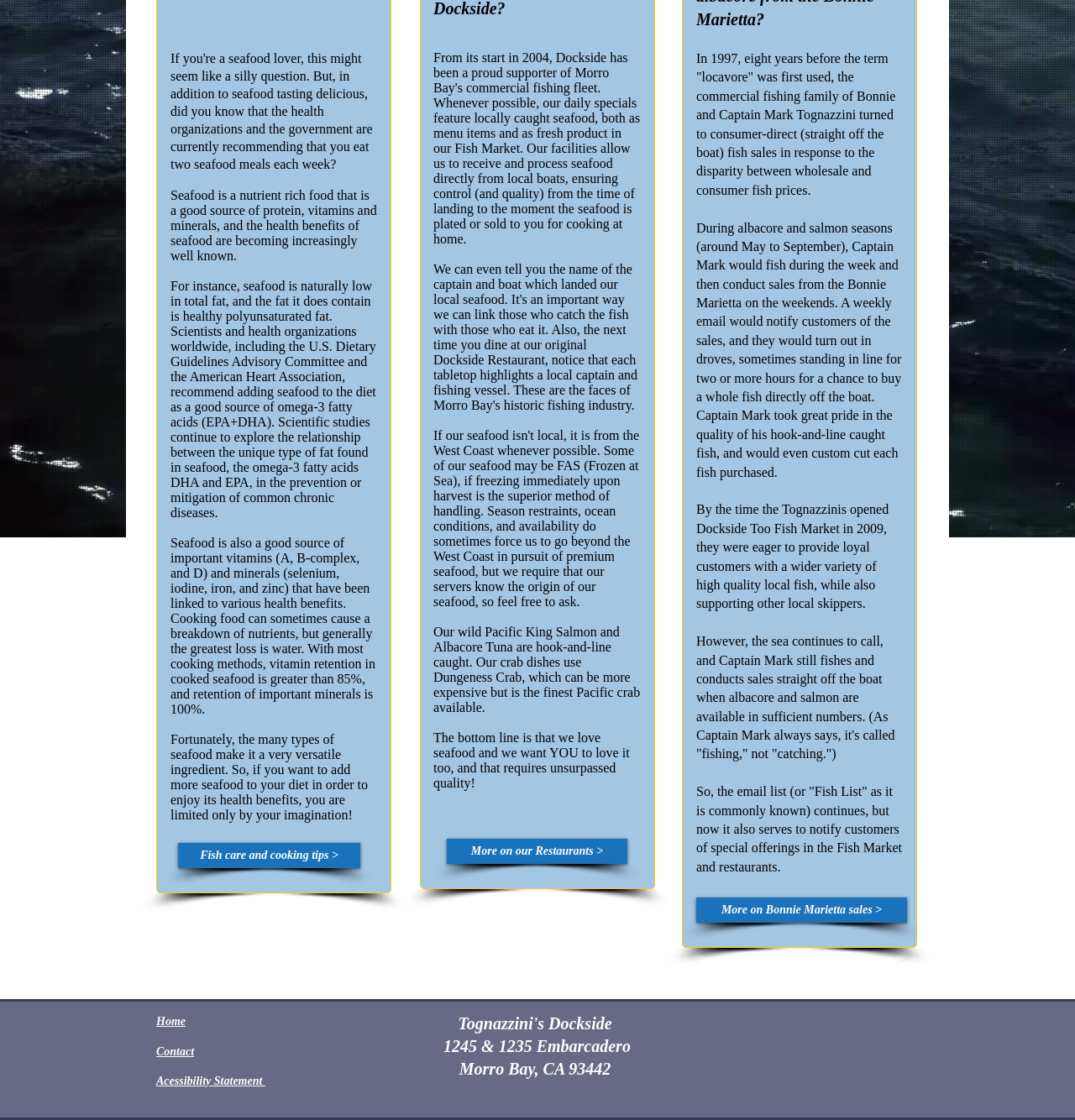Provide the bounding box coordinates of the UI element that matches the description: "Acessibility Statement".

[0.145, 0.957, 0.247, 0.971]